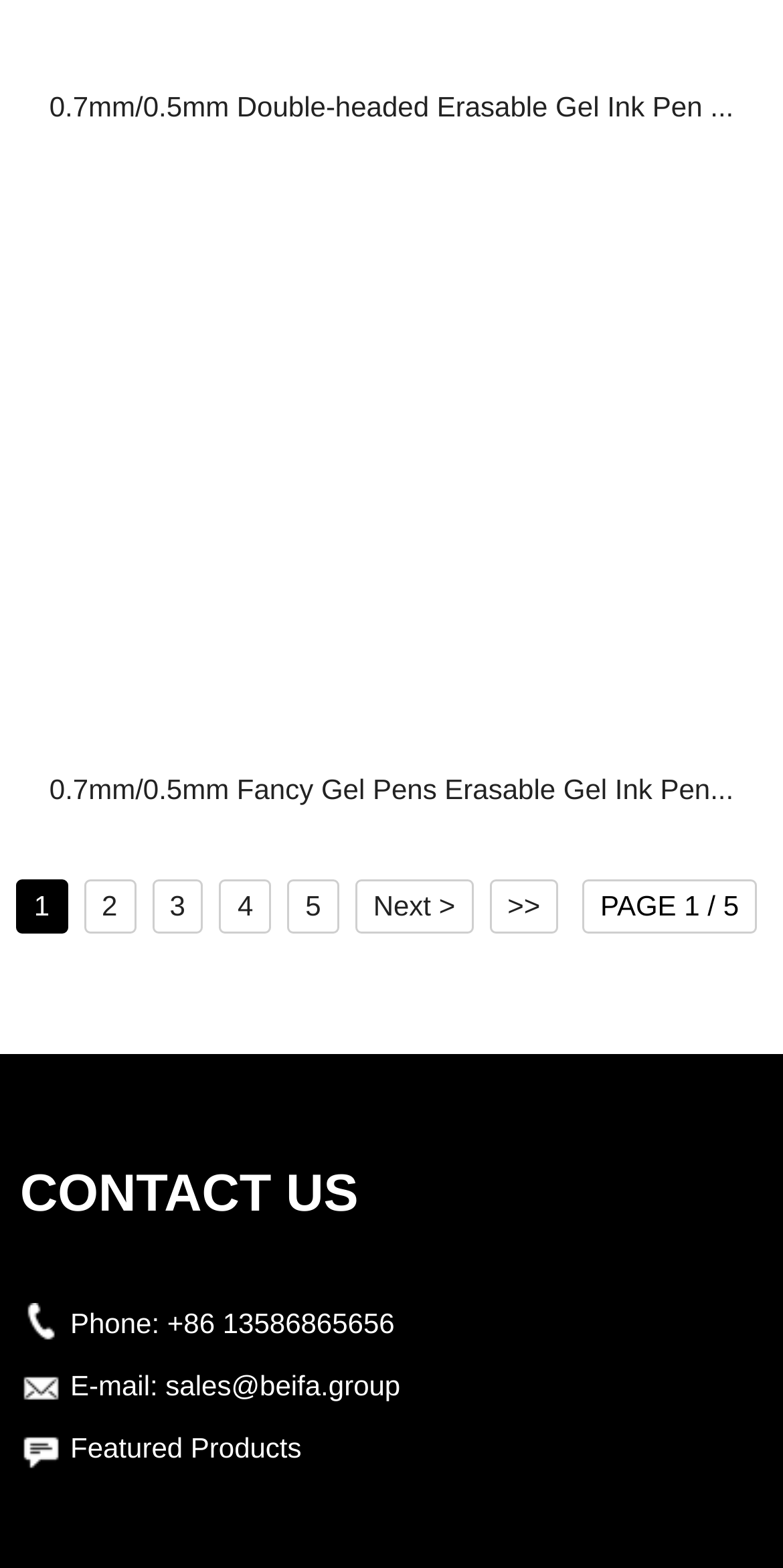Please provide the bounding box coordinate of the region that matches the element description: sales@beifa.group. Coordinates should be in the format (top-left x, top-left y, bottom-right x, bottom-right y) and all values should be between 0 and 1.

[0.211, 0.874, 0.511, 0.894]